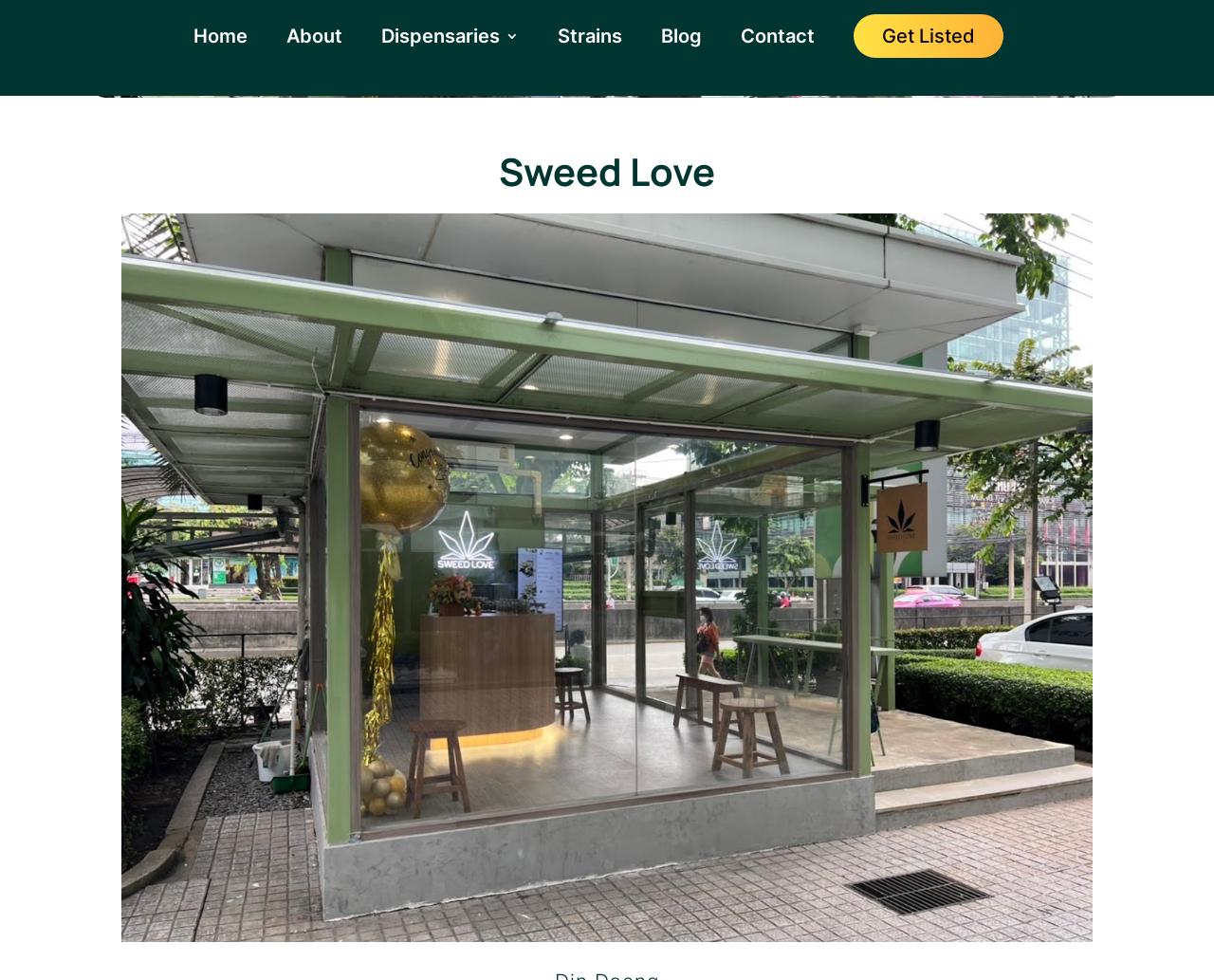Use a single word or phrase to answer the question: What is the theme of the website?

Cannabis culture